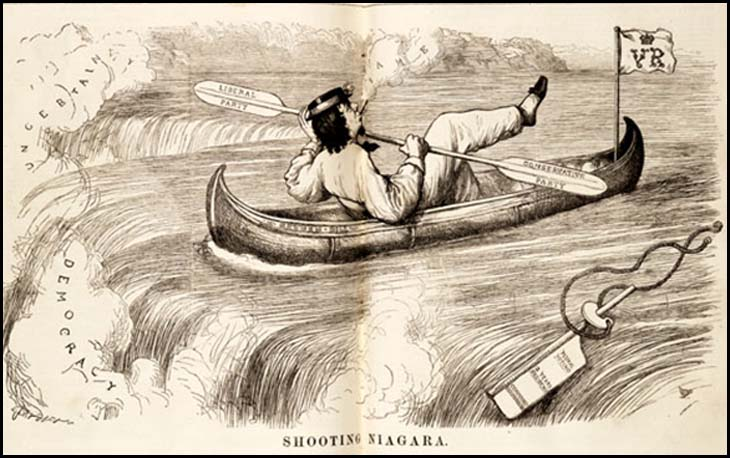Give a detailed account of everything present in the image.

The image titled "Shooting Niagara" depicts a humorous cartoon from the publication Fun, dated October 12, 1867. It illustrates a figure in a canoe precariously navigating the tumultuous waters of Niagara Falls, embodying the political discourse of the time. The person wears a sailor's outfit, clutching paddles marked "Liberal" and "Conservative," symbolizing the opposing political factions. A flag displaying "VR" (Victoria Regina) flutters in the background, hinting at Queen Victoria's reign. Floating nearby, a label reads "Shooting Niagara: and After?" emphasizing the impending risks and challenges faced during this political turbulence. The cartoon cleverly merges satire and commentary on the unpredictable journey of governance and reform in the context of 19th-century British politics.